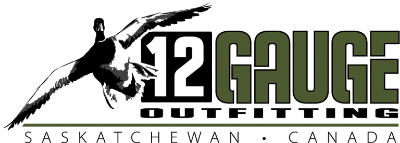Detail the scene shown in the image extensively.

The image features the logo of "12 Gauge Outfitting," a business based in Saskatchewan, Canada. The design prominently displays the name "12 GAUGE" in bold green uppercase letters, emphasizing the outfitting service's identity. Below the main name, the word "OUTFITTING" appears in a more understated manner, reinforcing the service's focus. An artistic rendering of a flying bird, likely a duck, is integrated into the logo, symbolizing the hunting aspect of the business. The overall design conveys a sense of adventure and connection to outdoor activities, appealing to enthusiasts of hunting and nature experiences.